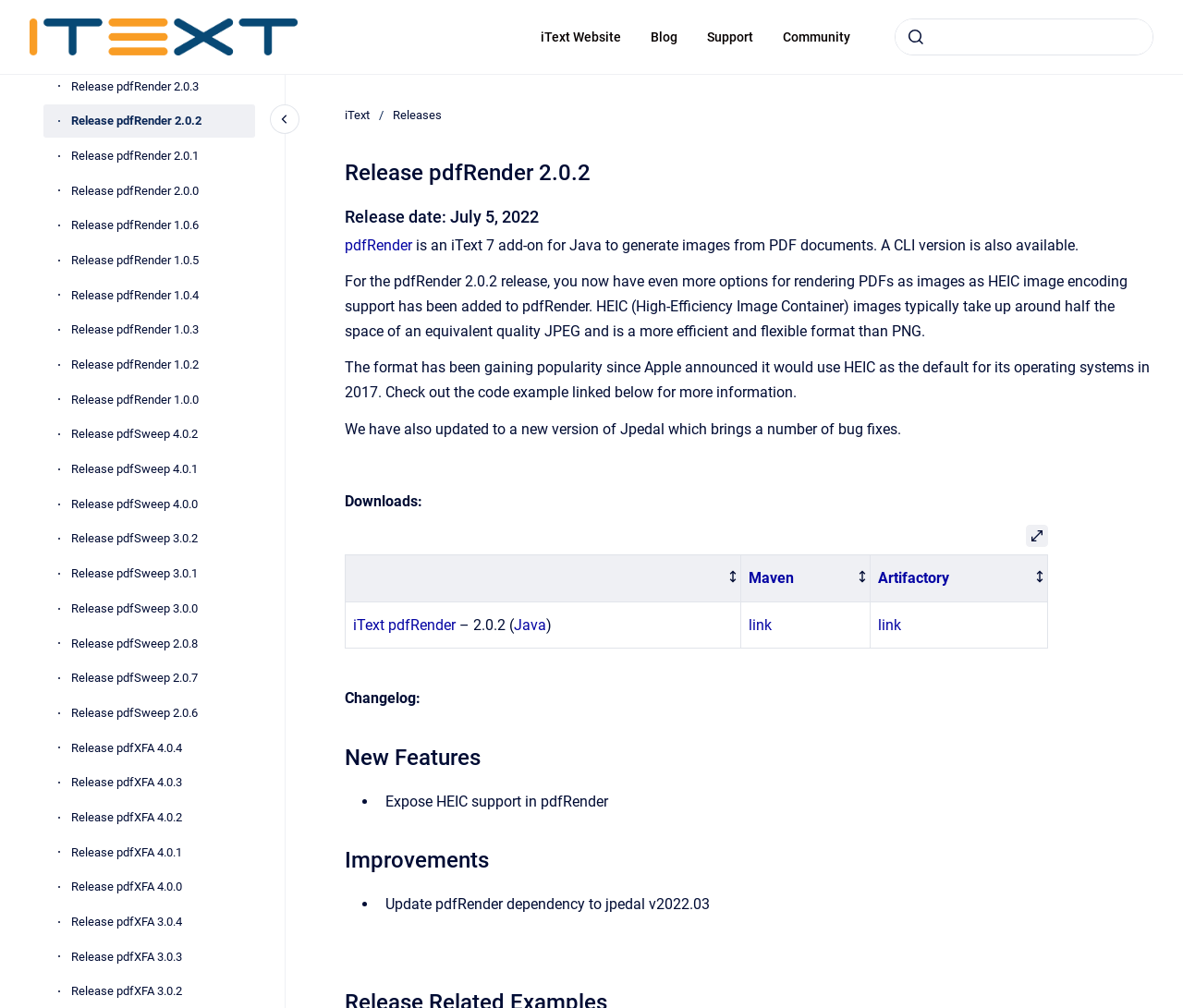Please use the details from the image to answer the following question comprehensively:
What is the updated dependency of pdfRender?

The updated dependency of pdfRender is jpedal v2022.03, which can be found in the list item 'Update pdfRender dependency to jpedal v2022.03' under the heading 'Copy to clipboard Improvements'.